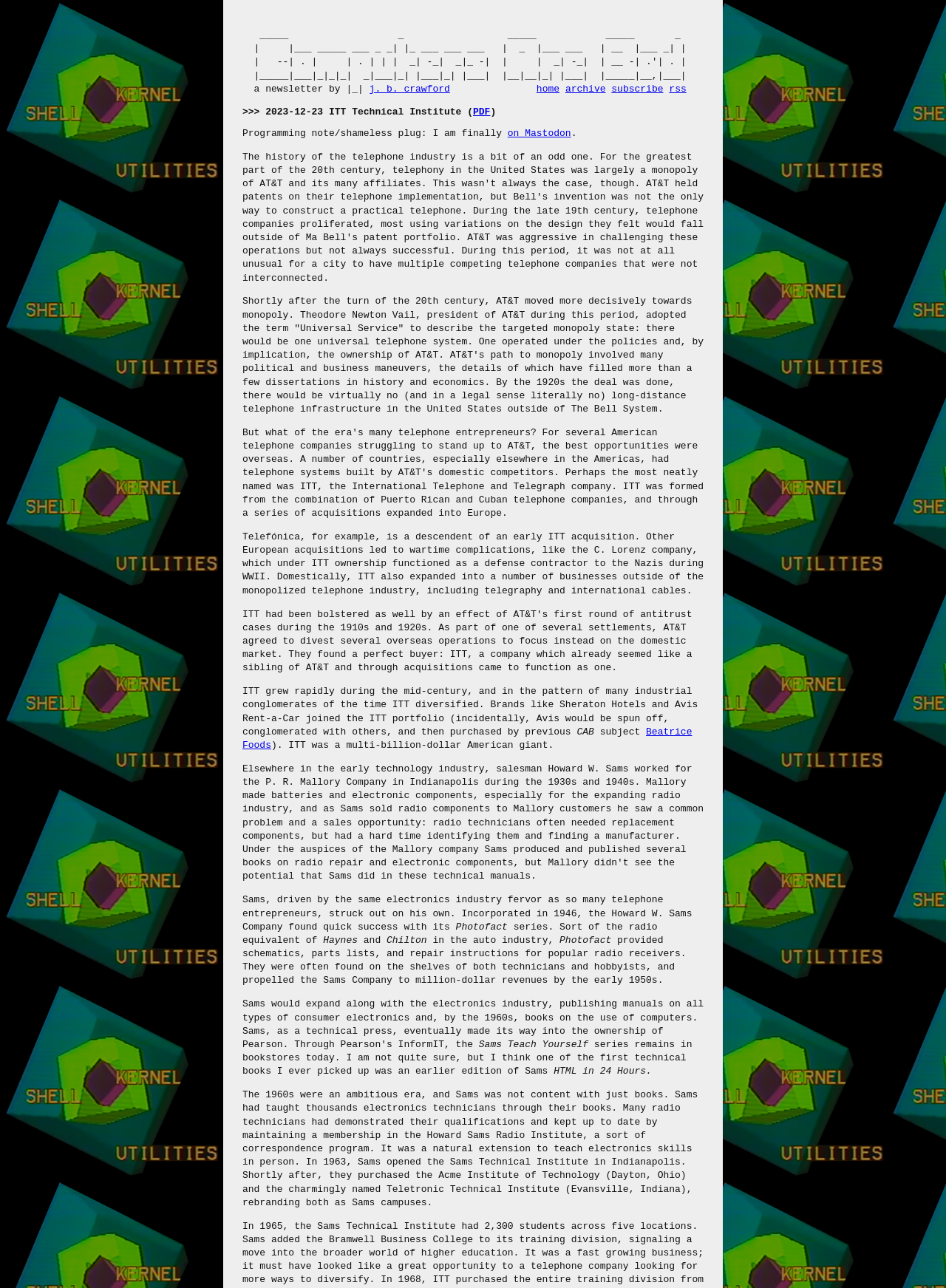Find the bounding box coordinates for the HTML element described as: "Beatrice Foods". The coordinates should consist of four float values between 0 and 1, i.e., [left, top, right, bottom].

[0.255, 0.565, 0.732, 0.584]